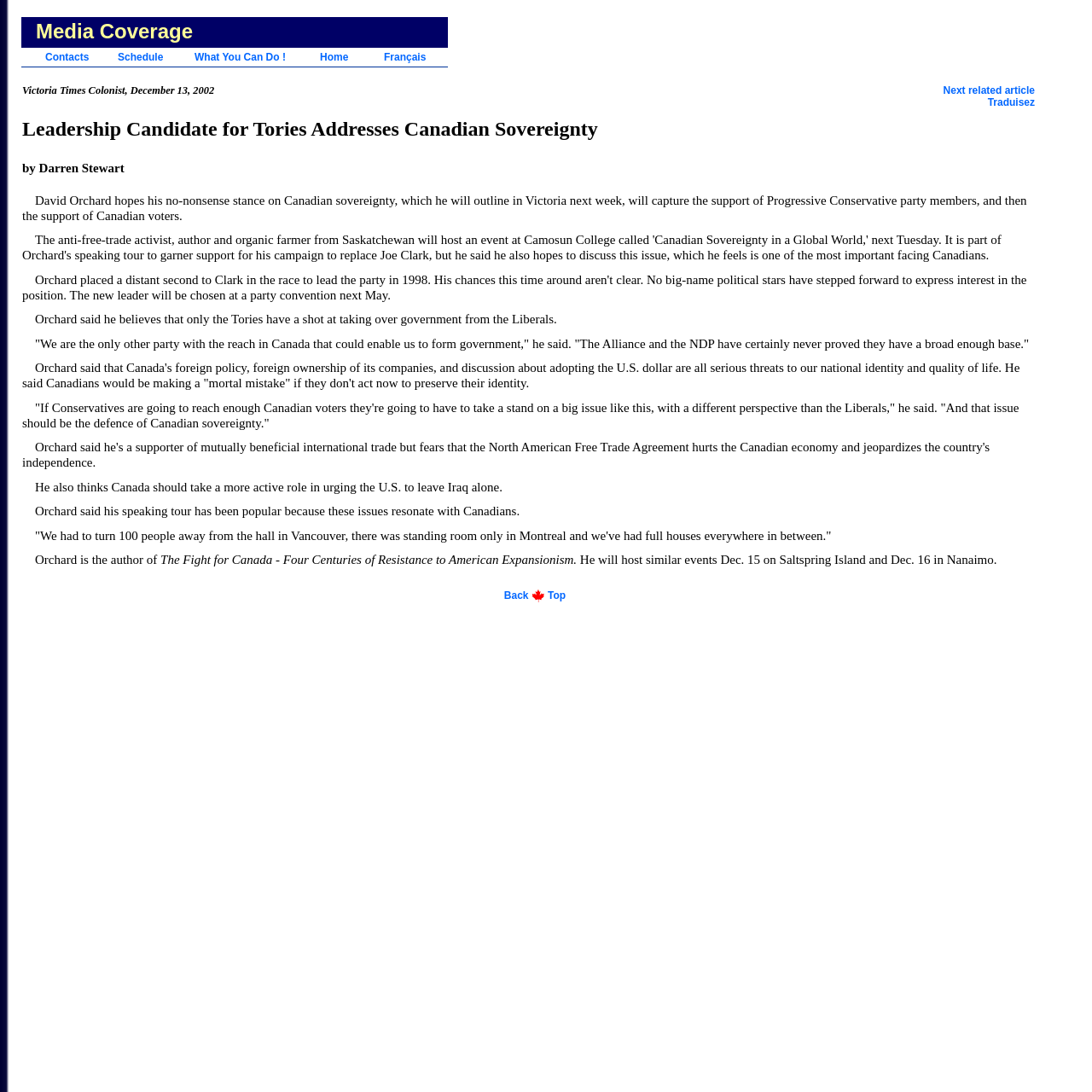Locate the bounding box coordinates of the element I should click to achieve the following instruction: "Click the 'What You Can Do!' link".

[0.178, 0.047, 0.262, 0.058]